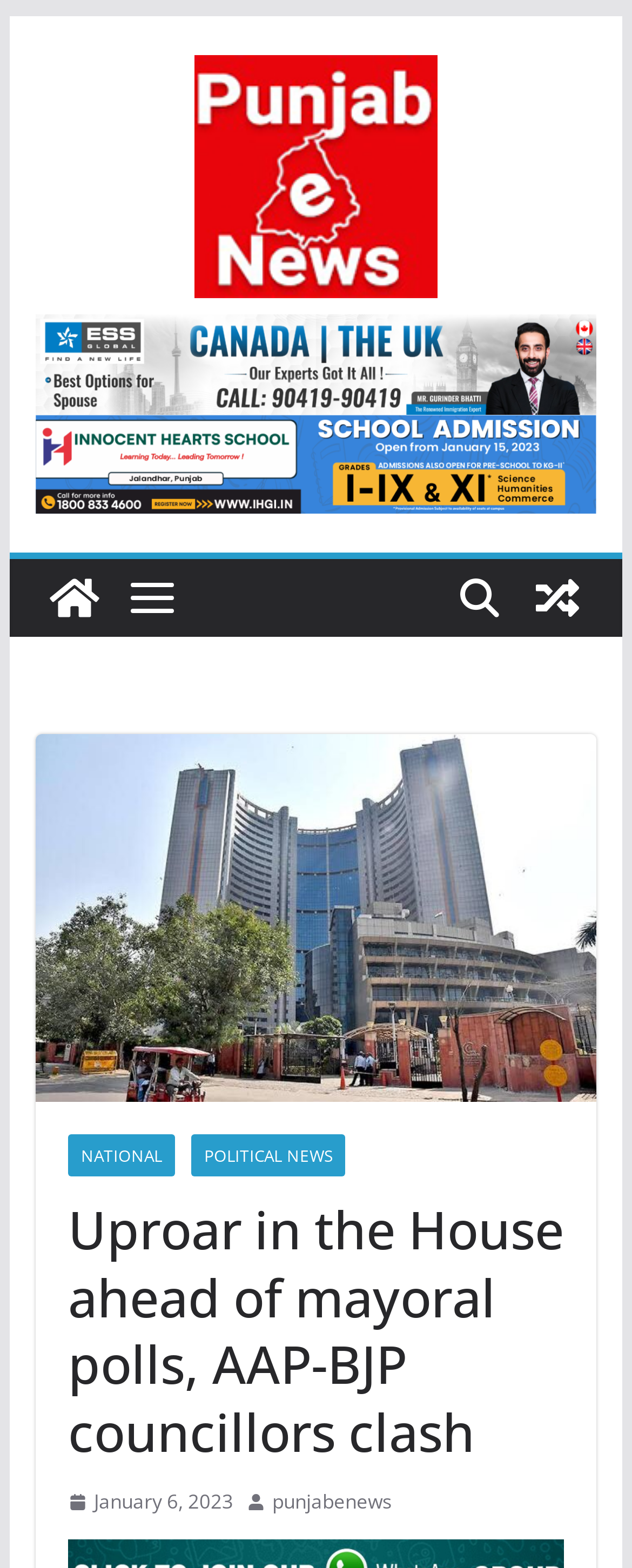Provide an in-depth description of the elements and layout of the webpage.

The webpage appears to be a news article page. At the top left, there is a link to skip to the content. Next to it, there is a logo of PunjabENews, which is also a link. Below the logo, there are two horizontal bars that span across the page.

On the top right, there is a link to view a random post, accompanied by a small image. Below it, there is another image. On the left side of the page, there is a menu with links to different categories, including NATIONAL and POLITICAL NEWS.

The main content of the page is a news article with a heading that reads "Uproar in the House ahead of mayoral polls, AAP-BJP councillors clash". The article is dated January 6, 2023, and has a small image and a time indicator next to the date. Below the date, there is another image.

The article itself is not explicitly described in the accessibility tree, but based on the meta description, it appears to be about a ruckus in the House over the municipal corporation mayoral election of Delhi, involving a clash between AAP and BJP councillors.